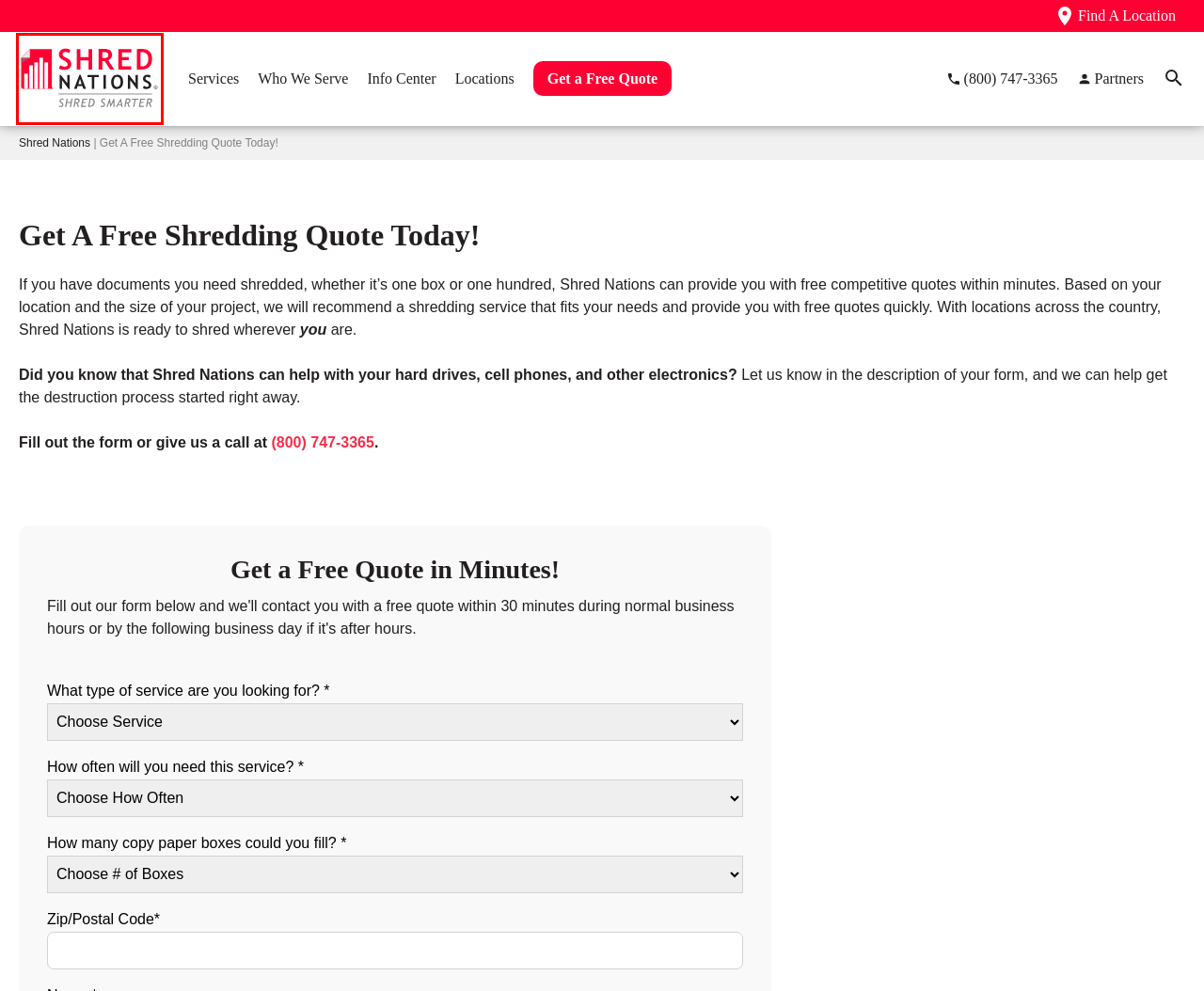A screenshot of a webpage is given, featuring a red bounding box around a UI element. Please choose the webpage description that best aligns with the new webpage after clicking the element in the bounding box. These are the descriptions:
A. Paper and Document Shredding Services
B. Residential Shredding Services | Shred Nations
C. Terms & Conditions | Shred Nations
D. Secure Product Destruction Services | Shred Nations
E. Secure Hard Drive Destruction Services | Shred Nations
F. Shredding Services We Offer | Shred Nations
G. Shred Nations Partners
H. Medical Records Shredding Services

A